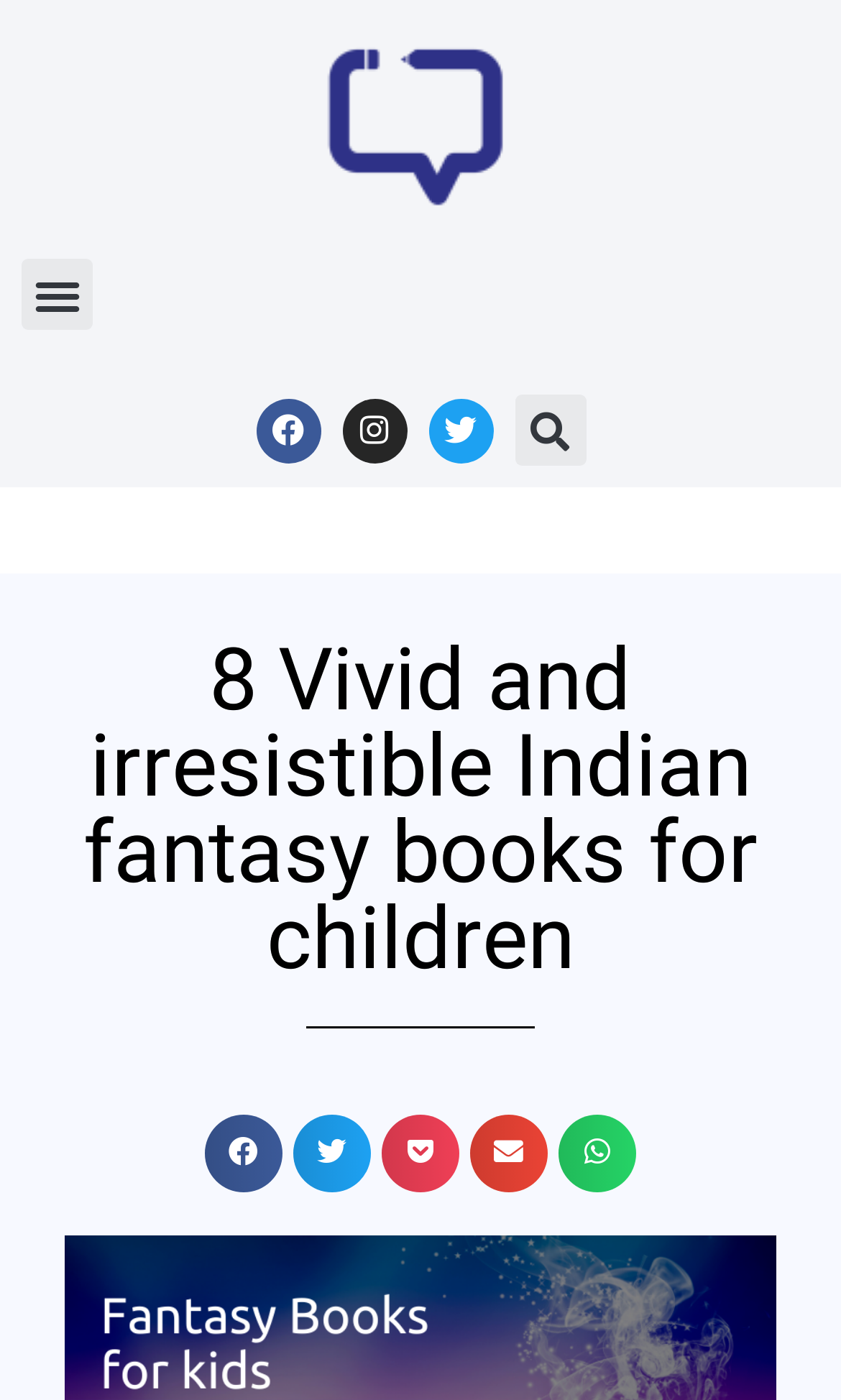What is the purpose of the search bar?
From the screenshot, supply a one-word or short-phrase answer.

Search the website